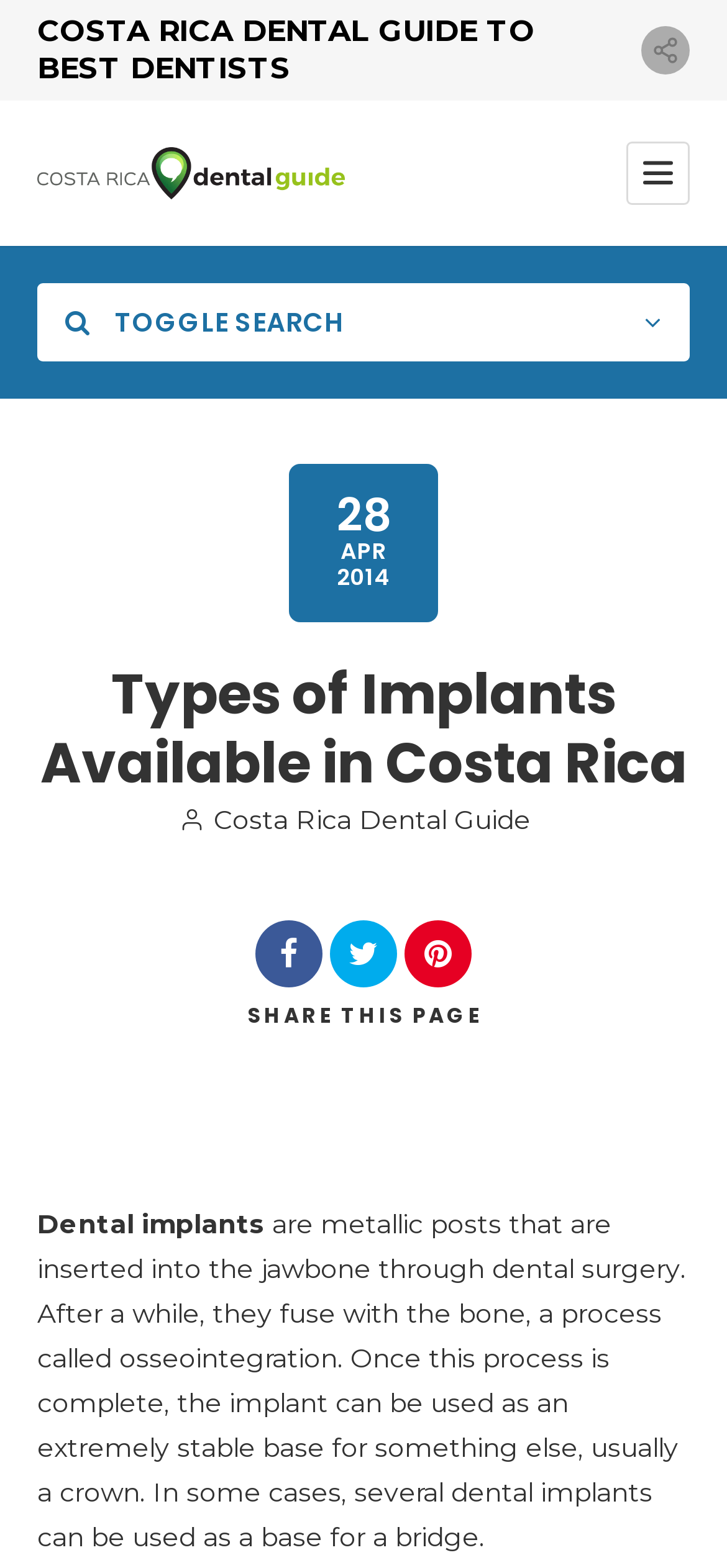Locate the coordinates of the bounding box for the clickable region that fulfills this instruction: "Select a category".

[0.051, 0.347, 0.736, 0.408]